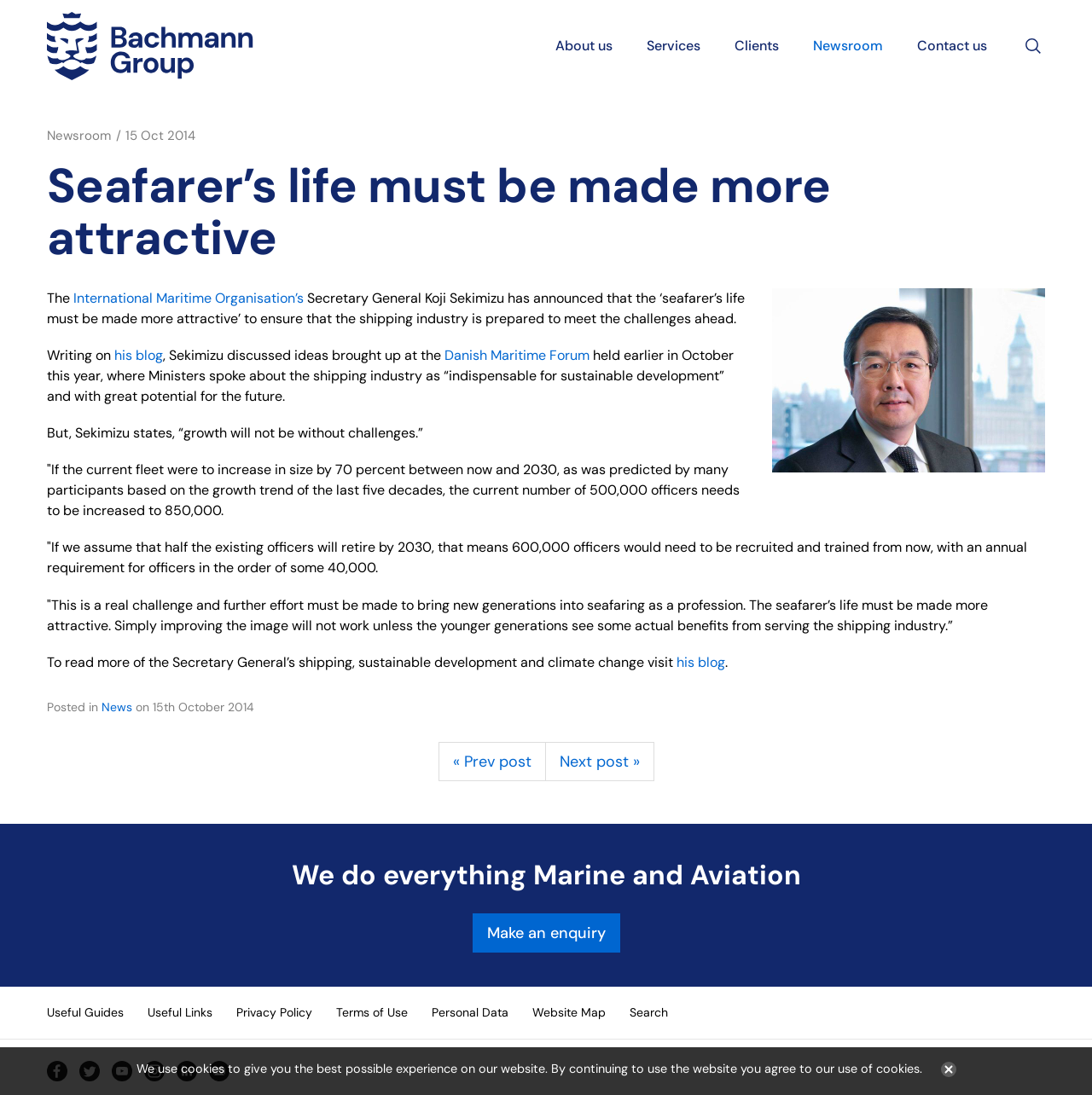What is the profession that needs to be made more attractive?
Please provide a single word or phrase in response based on the screenshot.

Seafaring